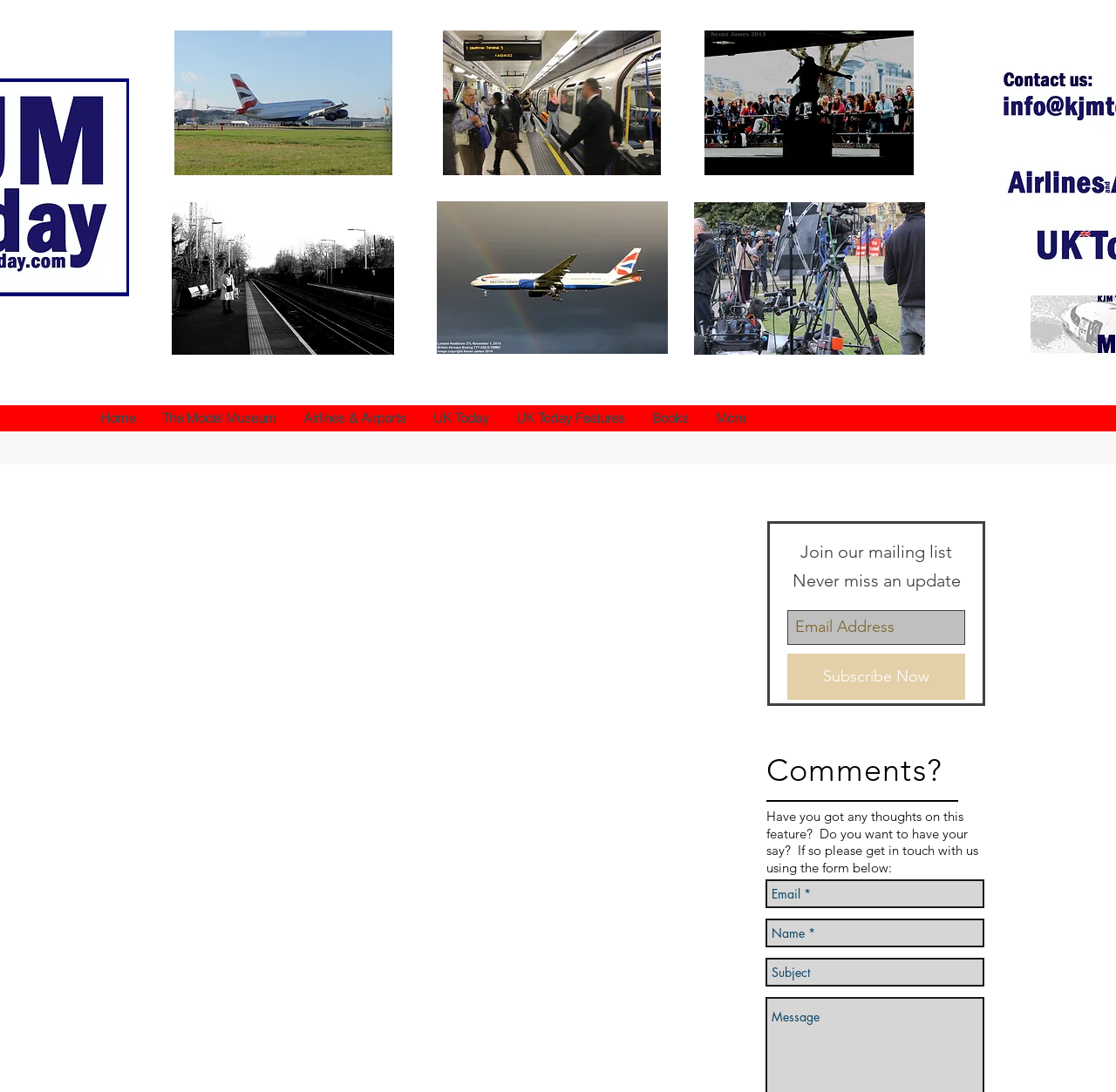Using the provided element description: "aria-label="Subject" name="subject" placeholder="Subject"", identify the bounding box coordinates. The coordinates should be four floats between 0 and 1 in the order [left, top, right, bottom].

[0.686, 0.877, 0.882, 0.903]